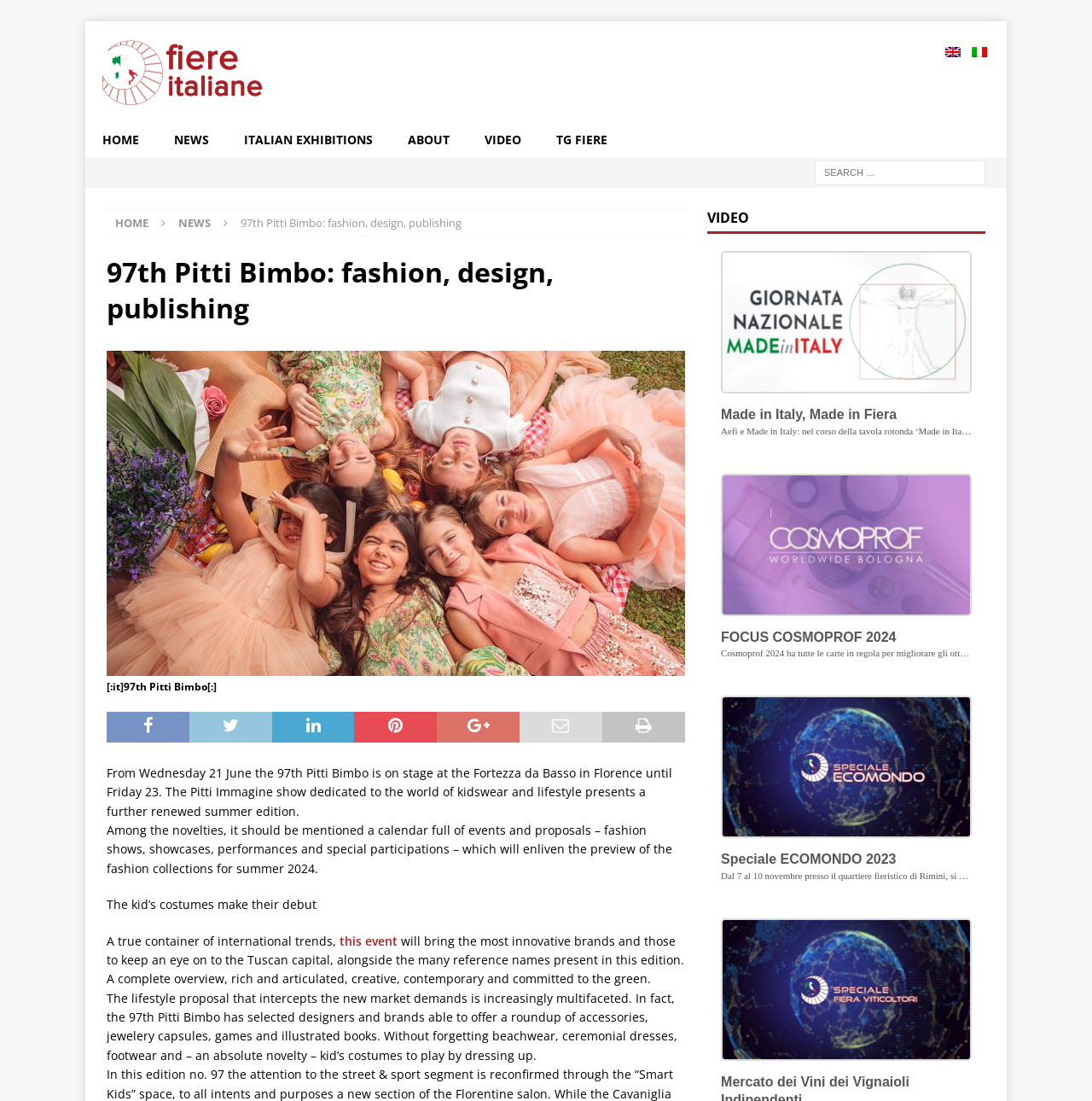Extract the bounding box coordinates for the described element: "About". The coordinates should be represented as four float numbers between 0 and 1: [left, top, right, bottom].

[0.357, 0.111, 0.427, 0.144]